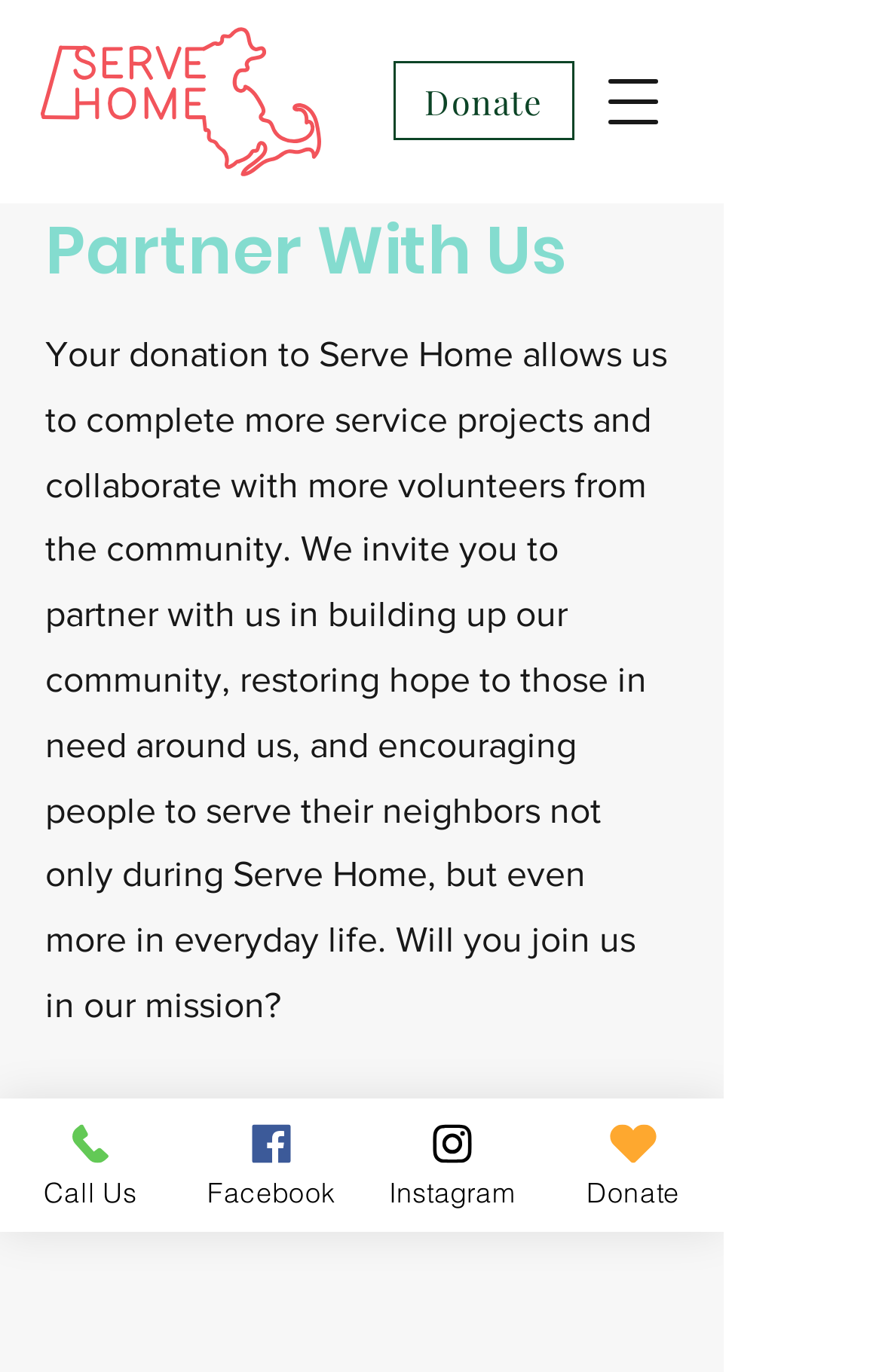Specify the bounding box coordinates (top-left x, top-left y, bottom-right x, bottom-right y) of the UI element in the screenshot that matches this description: Call Us

[0.0, 0.801, 0.205, 0.898]